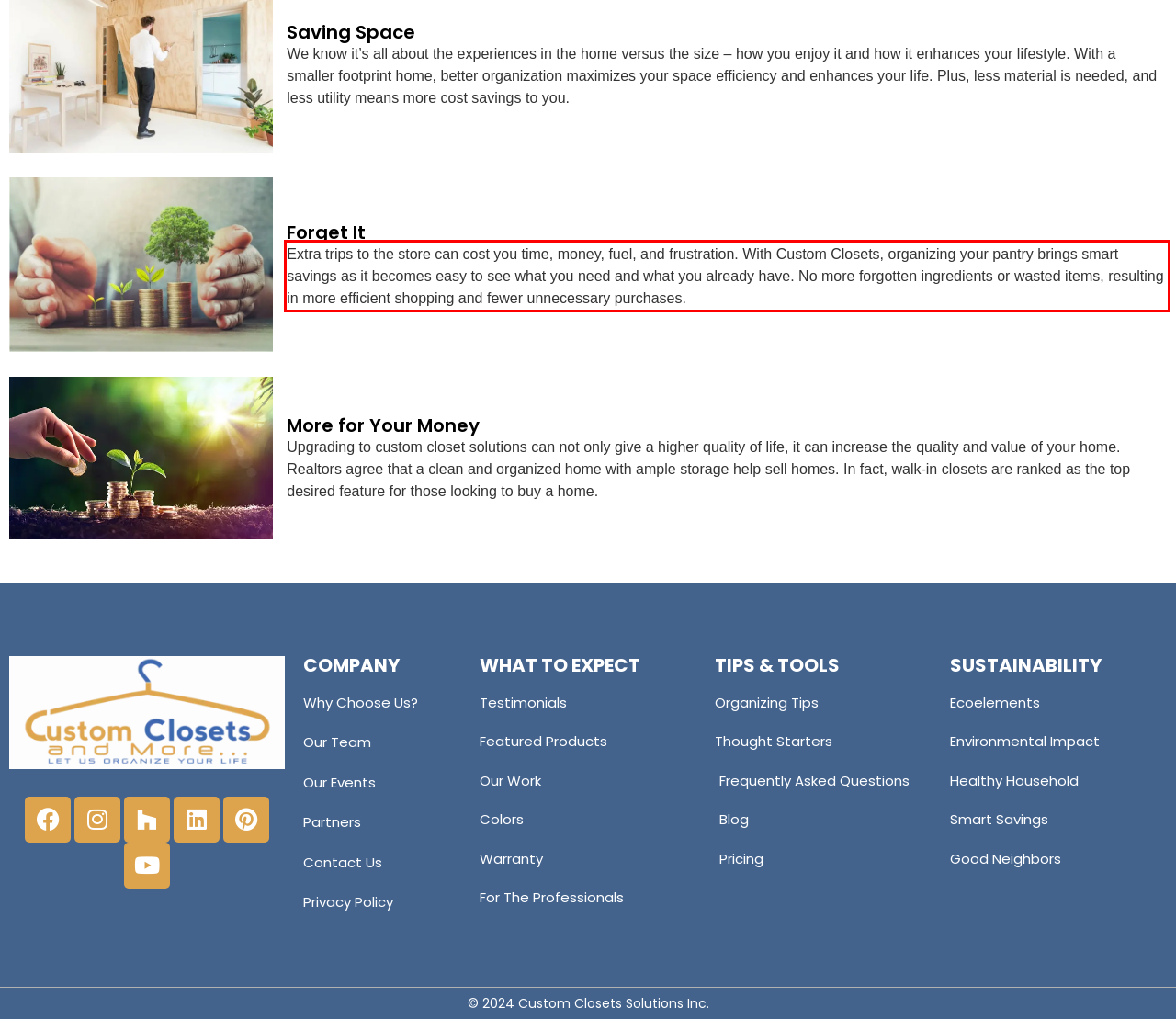In the screenshot of the webpage, find the red bounding box and perform OCR to obtain the text content restricted within this red bounding box.

Extra trips to the store can cost you time, money, fuel, and frustration. With Custom Closets, organizing your pantry brings smart savings as it becomes easy to see what you need and what you already have. No more forgotten ingredients or wasted items, resulting in more efficient shopping and fewer unnecessary purchases.